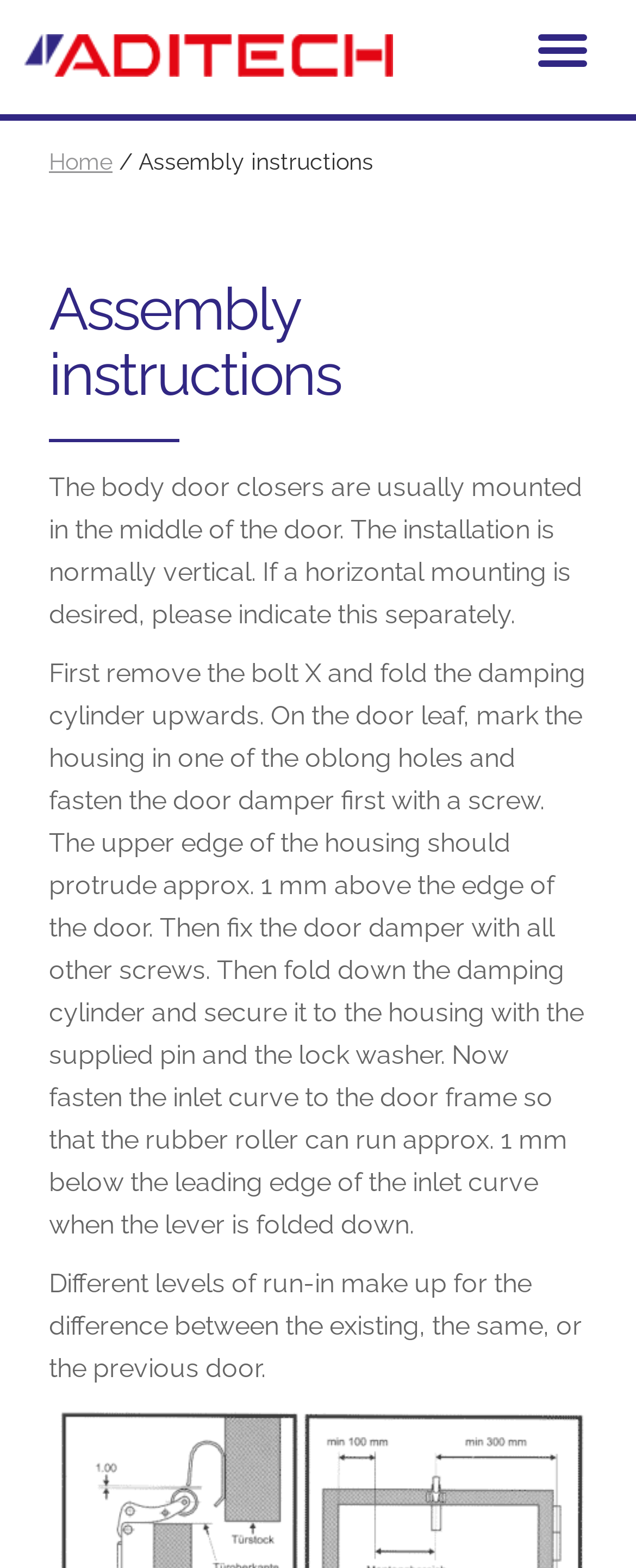What is the normal installation direction?
Provide an in-depth and detailed answer to the question.

The webpage states that the installation is normally vertical, implying that this is the typical or recommended direction for installing body door closers.